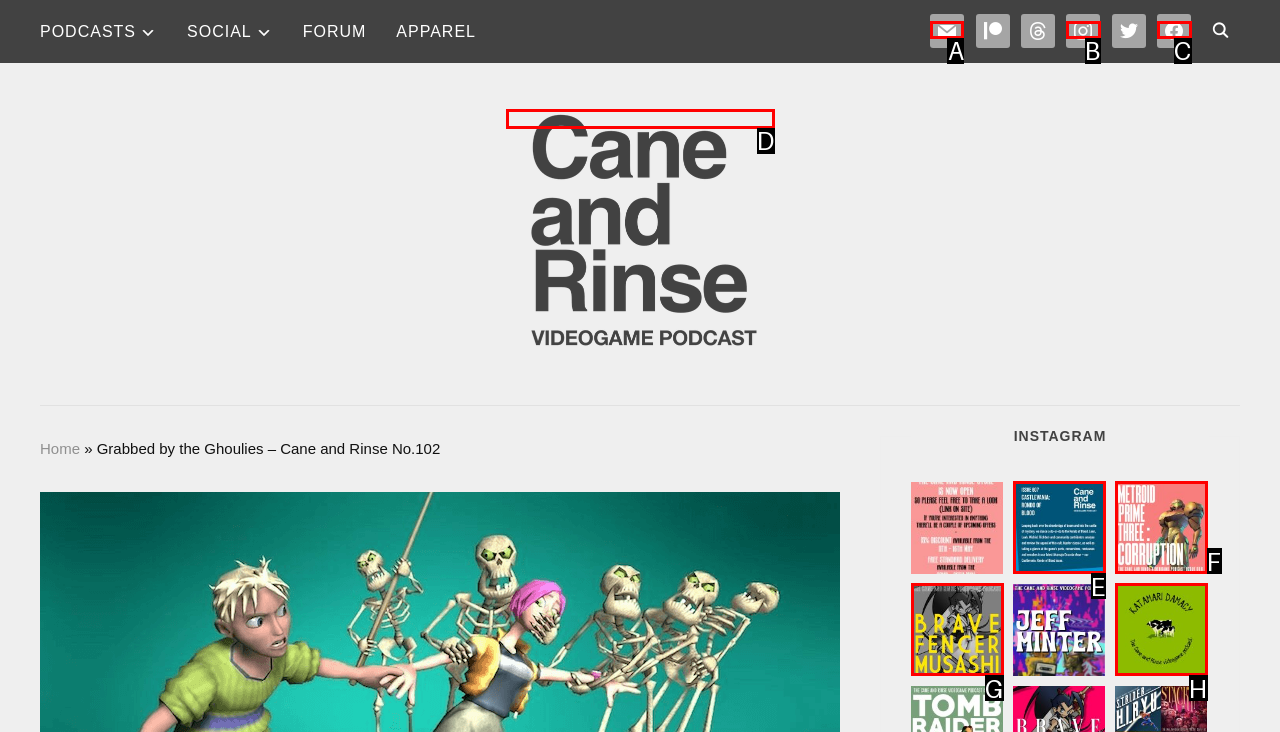Determine which HTML element to click to execute the following task: Open the 'MAIL Email' link Answer with the letter of the selected option.

A